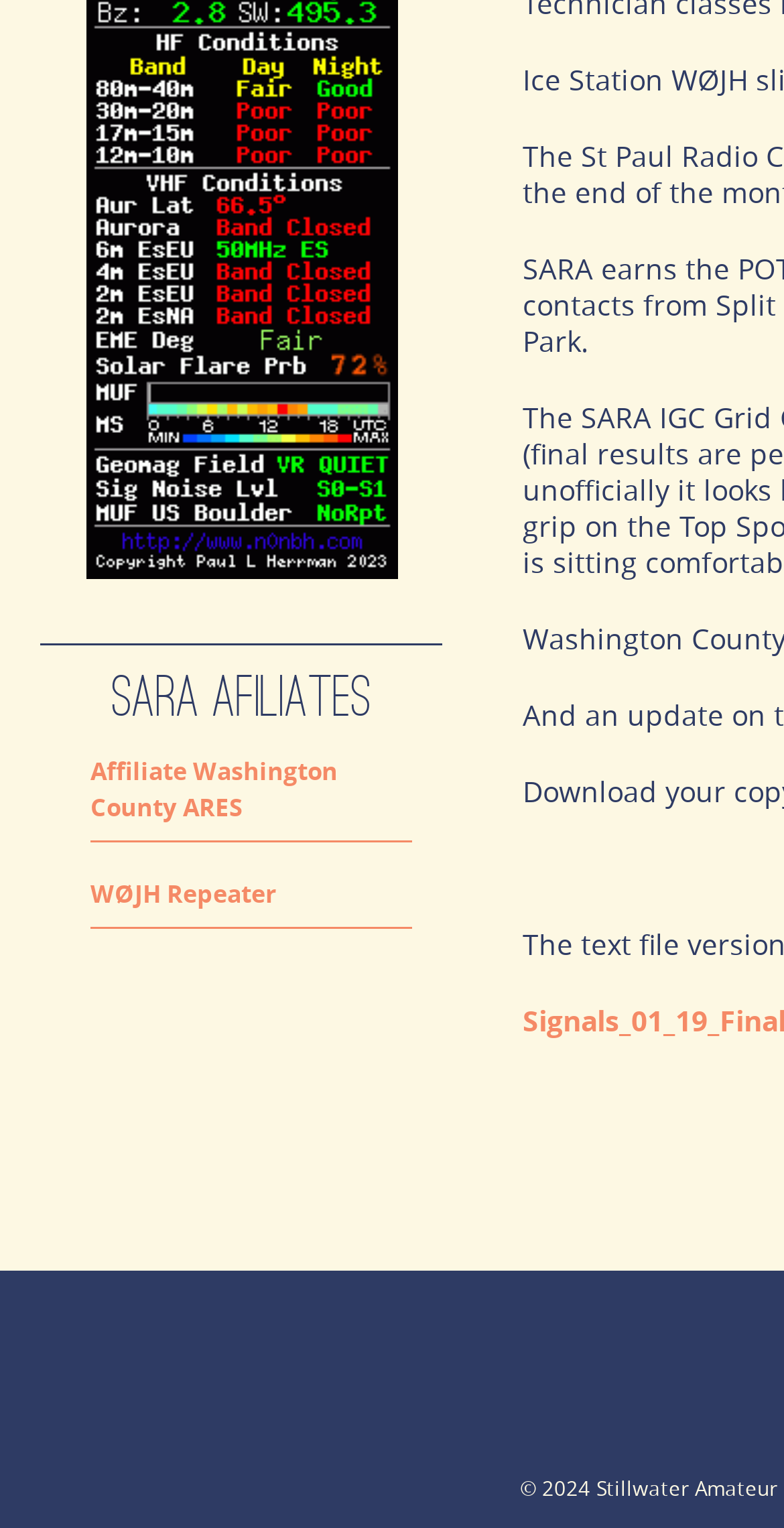Find the bounding box coordinates for the HTML element described in this sentence: "WØJH Repeater". Provide the coordinates as four float numbers between 0 and 1, in the format [left, top, right, bottom].

[0.115, 0.564, 0.526, 0.608]